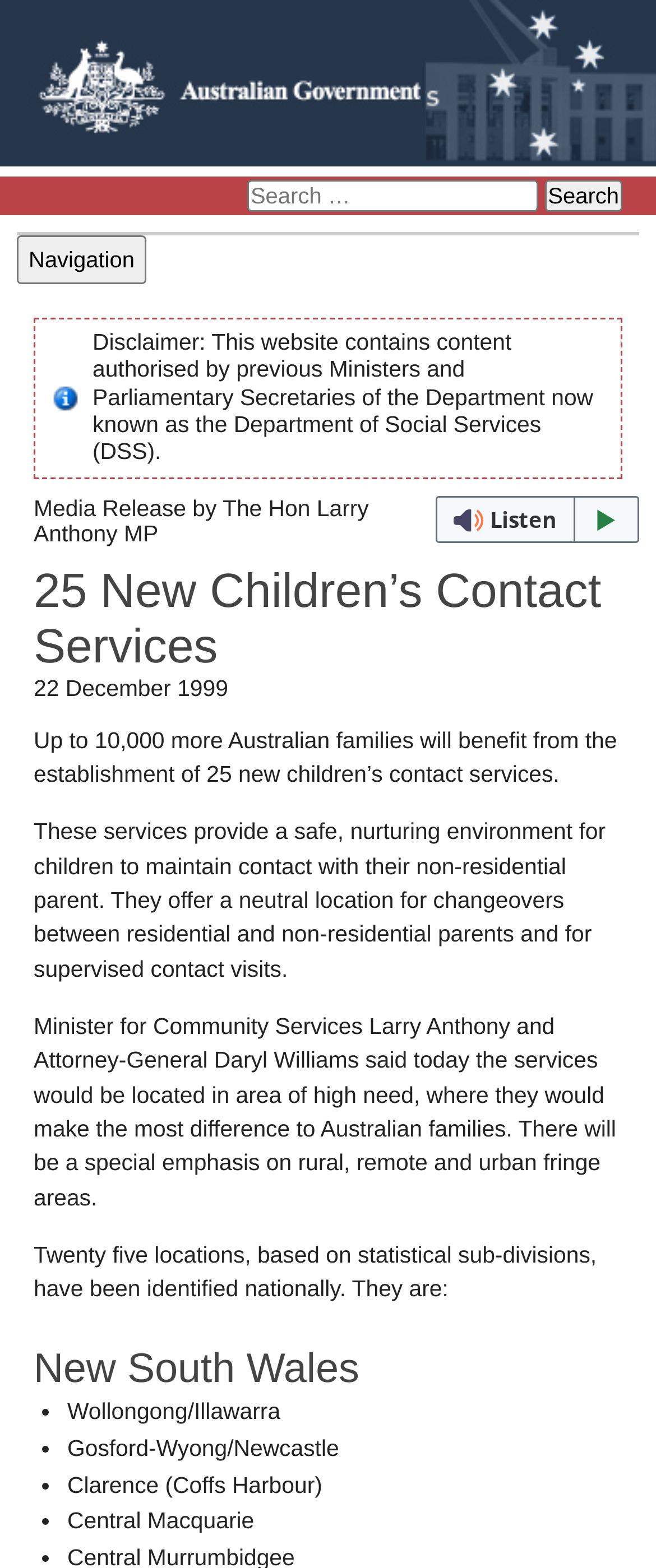Given the description of the UI element: "Contact", predict the bounding box coordinates in the form of [left, top, right, bottom], with each value being a float between 0 and 1.

None